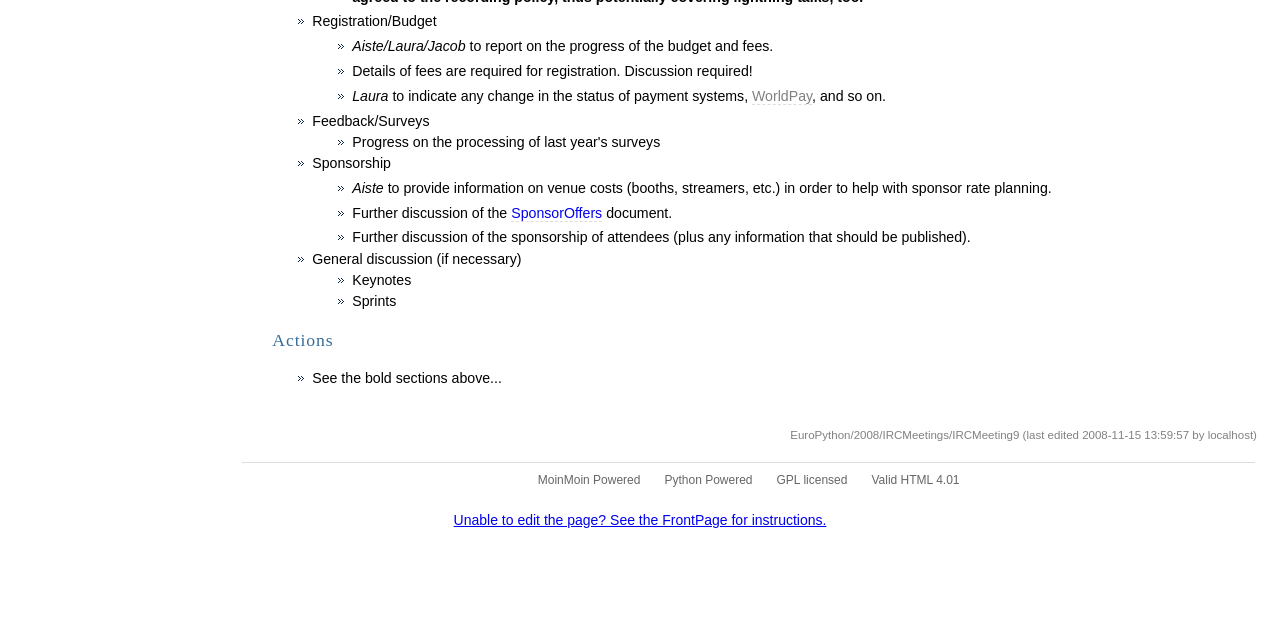Please specify the bounding box coordinates in the format (top-left x, top-left y, bottom-right x, bottom-right y), with all values as floating point numbers between 0 and 1. Identify the bounding box of the UI element described by: SponsorOffers

[0.399, 0.32, 0.47, 0.346]